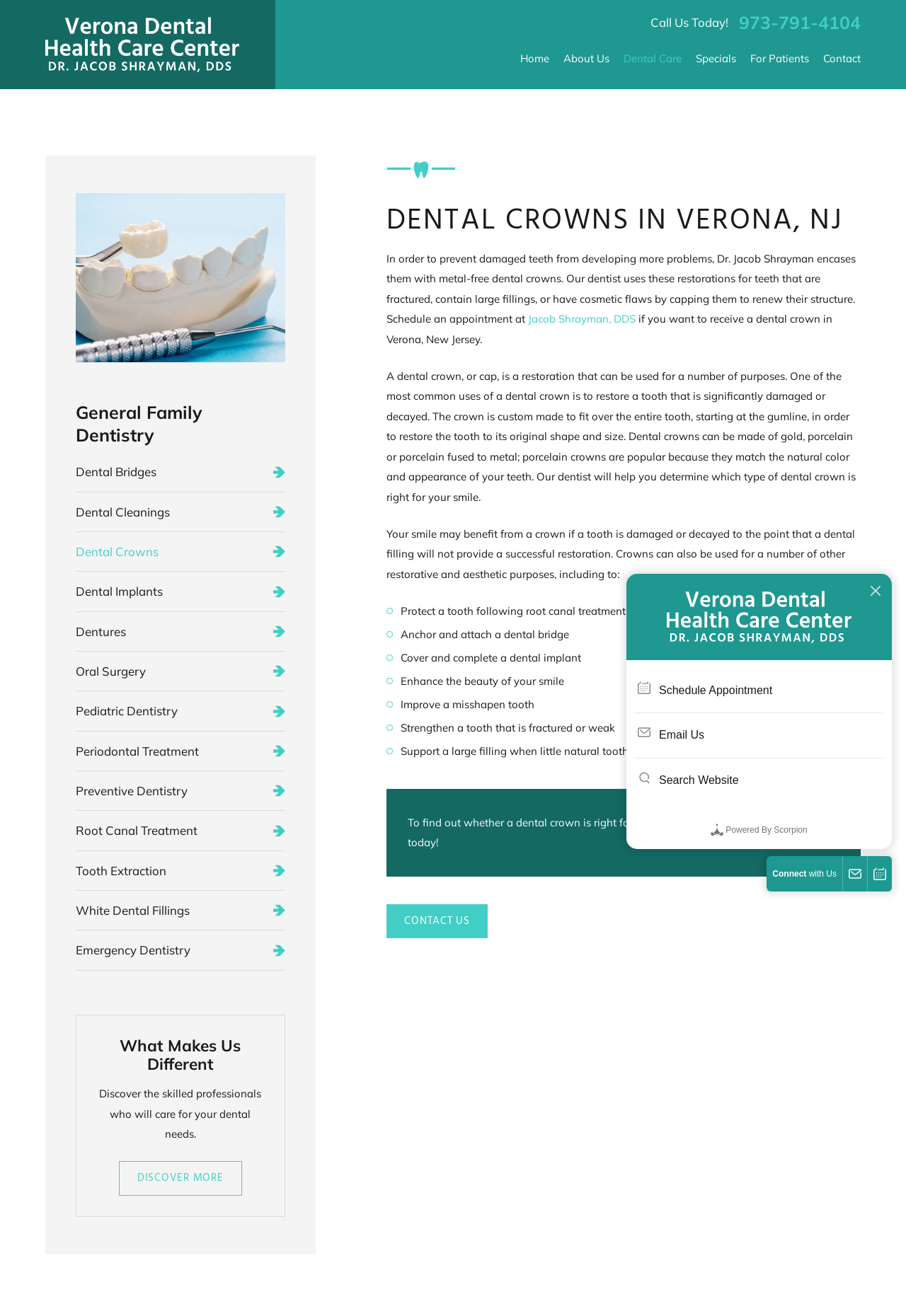What is the name of the dentist?
Give a single word or phrase as your answer by examining the image.

Dr. Jacob Shrayman